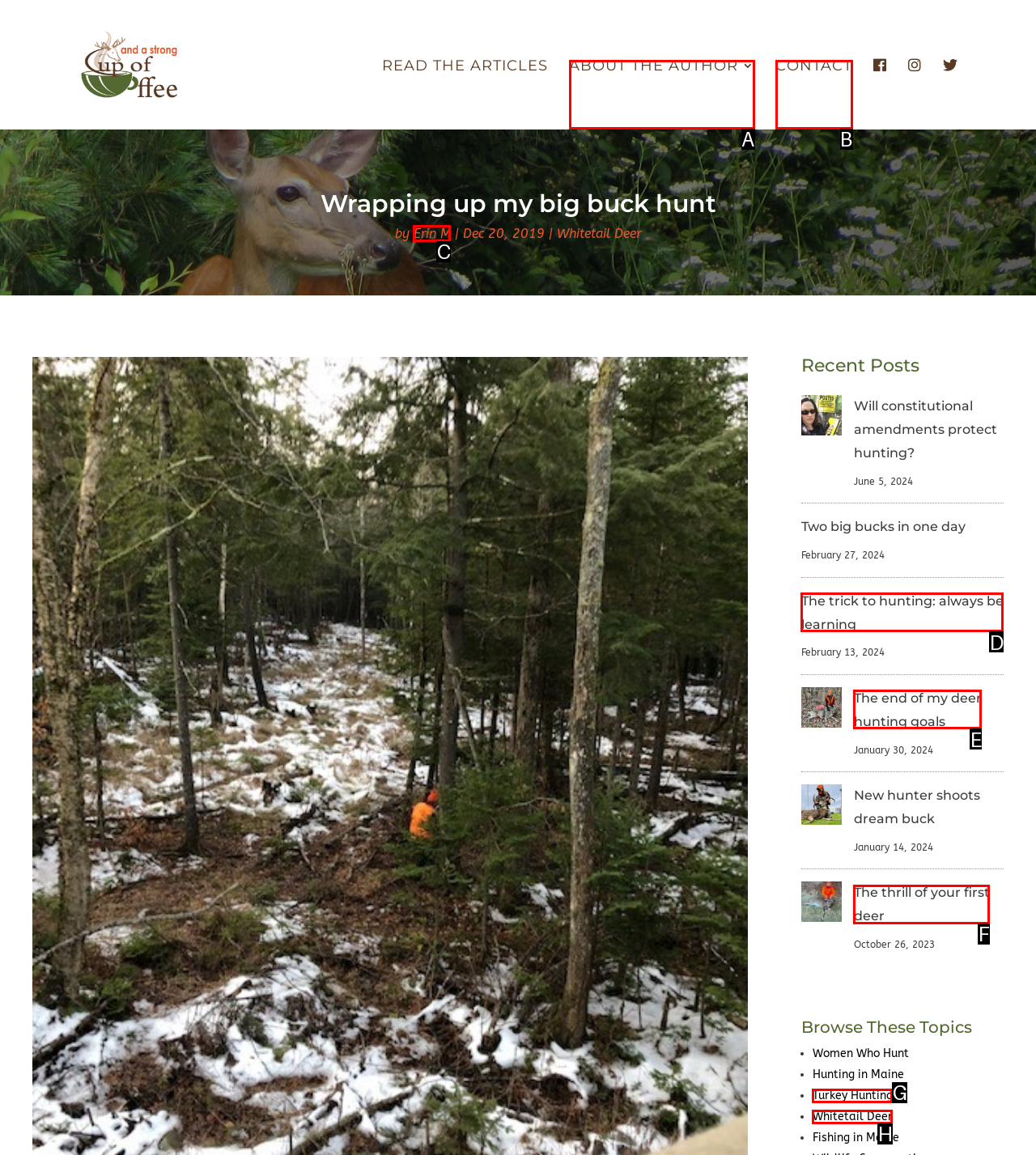Which HTML element should be clicked to complete the following task: View the author's profile?
Answer with the letter corresponding to the correct choice.

C